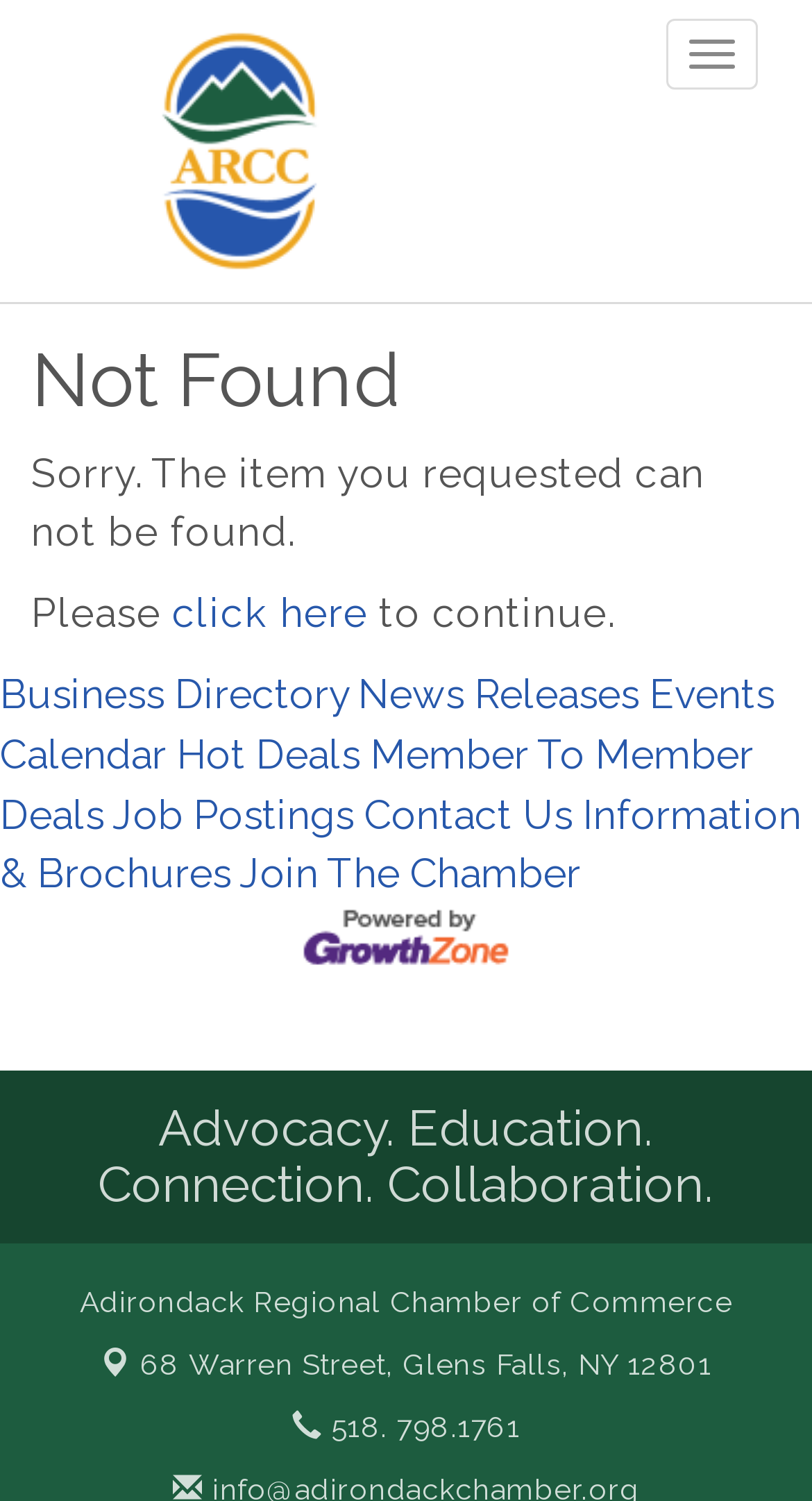Identify the bounding box coordinates of the area you need to click to perform the following instruction: "view business directory".

[0.0, 0.447, 0.428, 0.477]